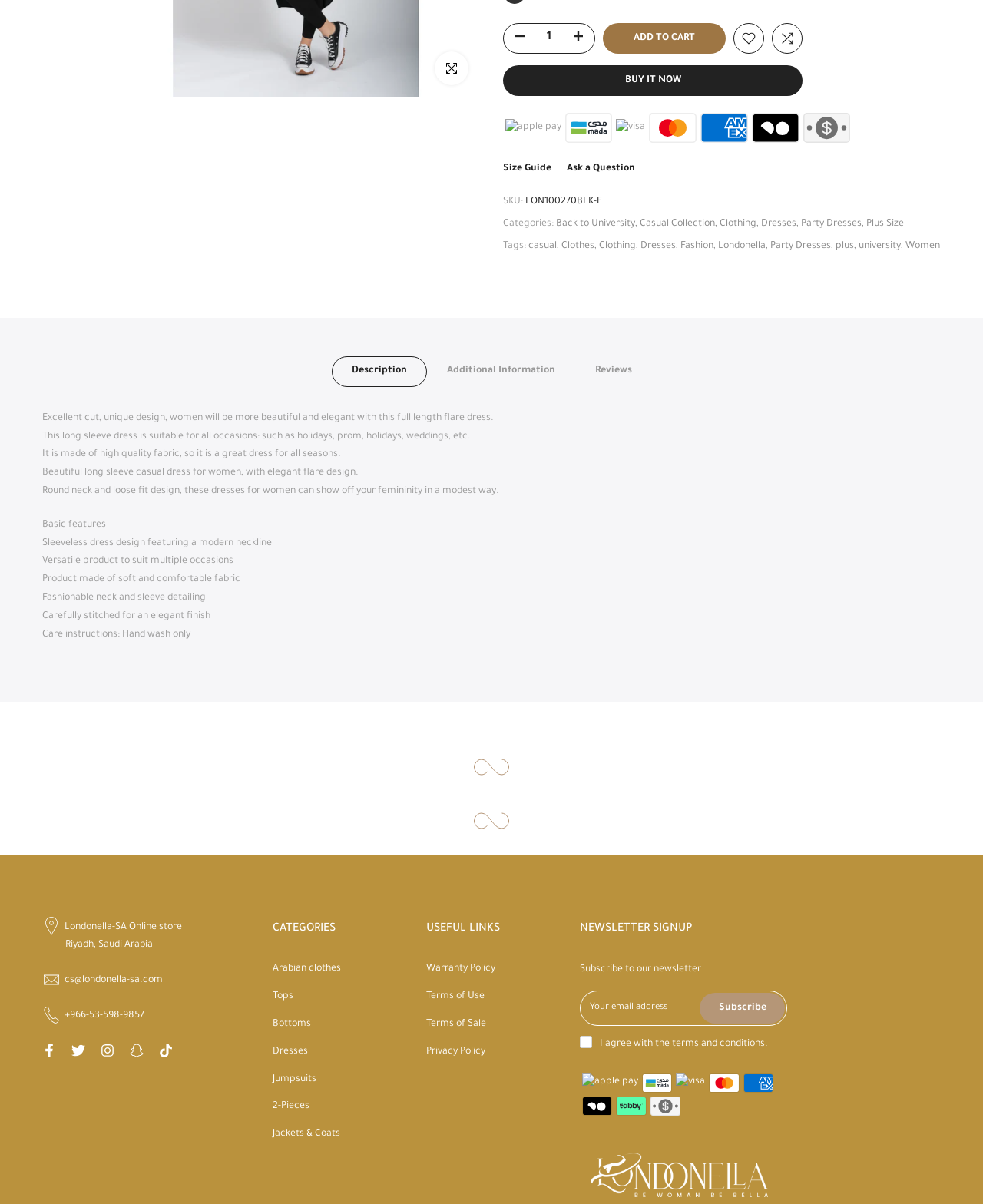Determine the bounding box coordinates of the UI element described below. Use the format (top-left x, top-left y, bottom-right x, bottom-right y) with floating point numbers between 0 and 1: 2-Pieces

[0.277, 0.915, 0.315, 0.924]